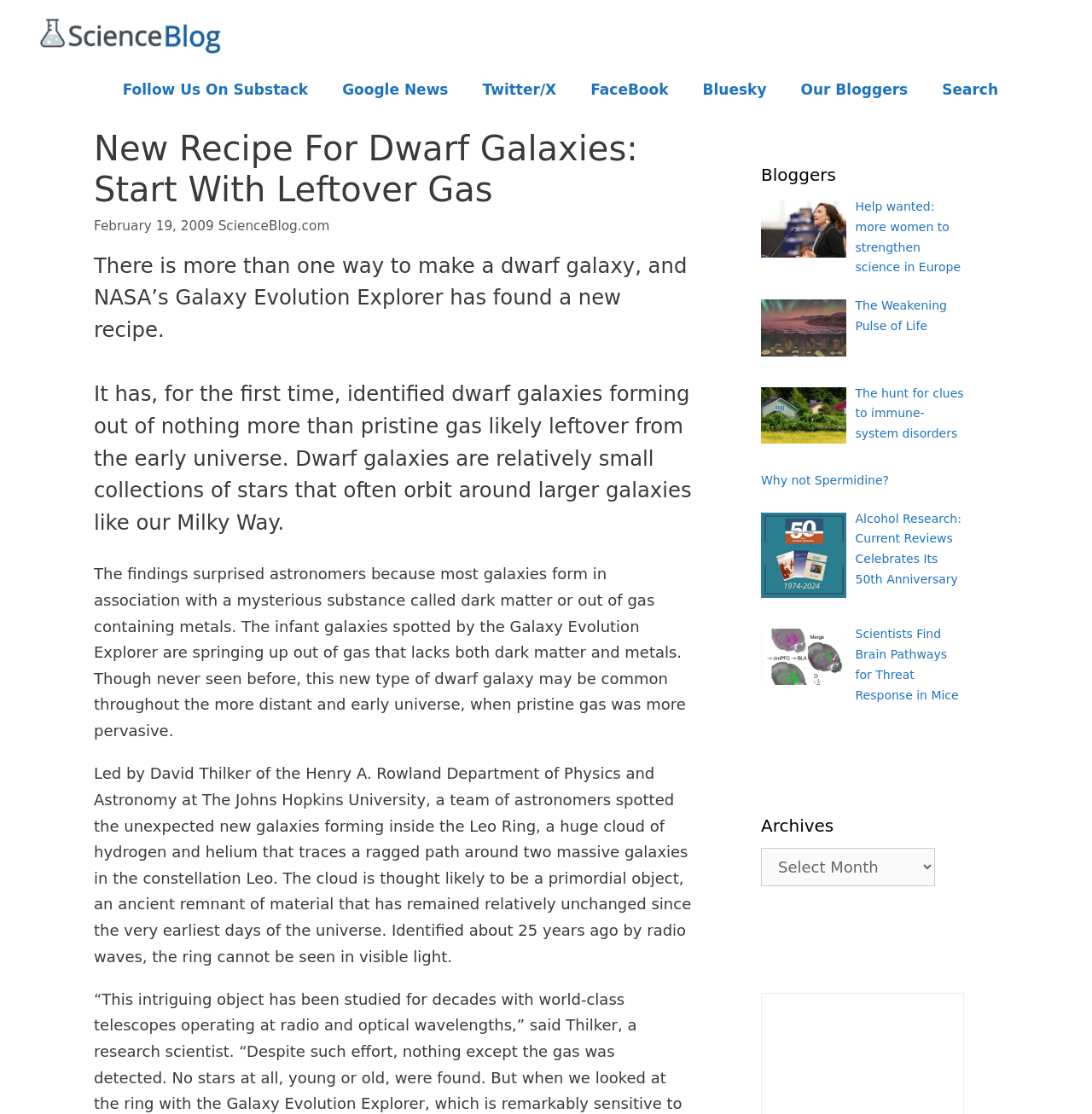Determine the bounding box coordinates of the section I need to click to execute the following instruction: "Follow ScienceBlog.com on Twitter". Provide the coordinates as four float numbers between 0 and 1, i.e., [left, top, right, bottom].

[0.426, 0.065, 0.525, 0.096]